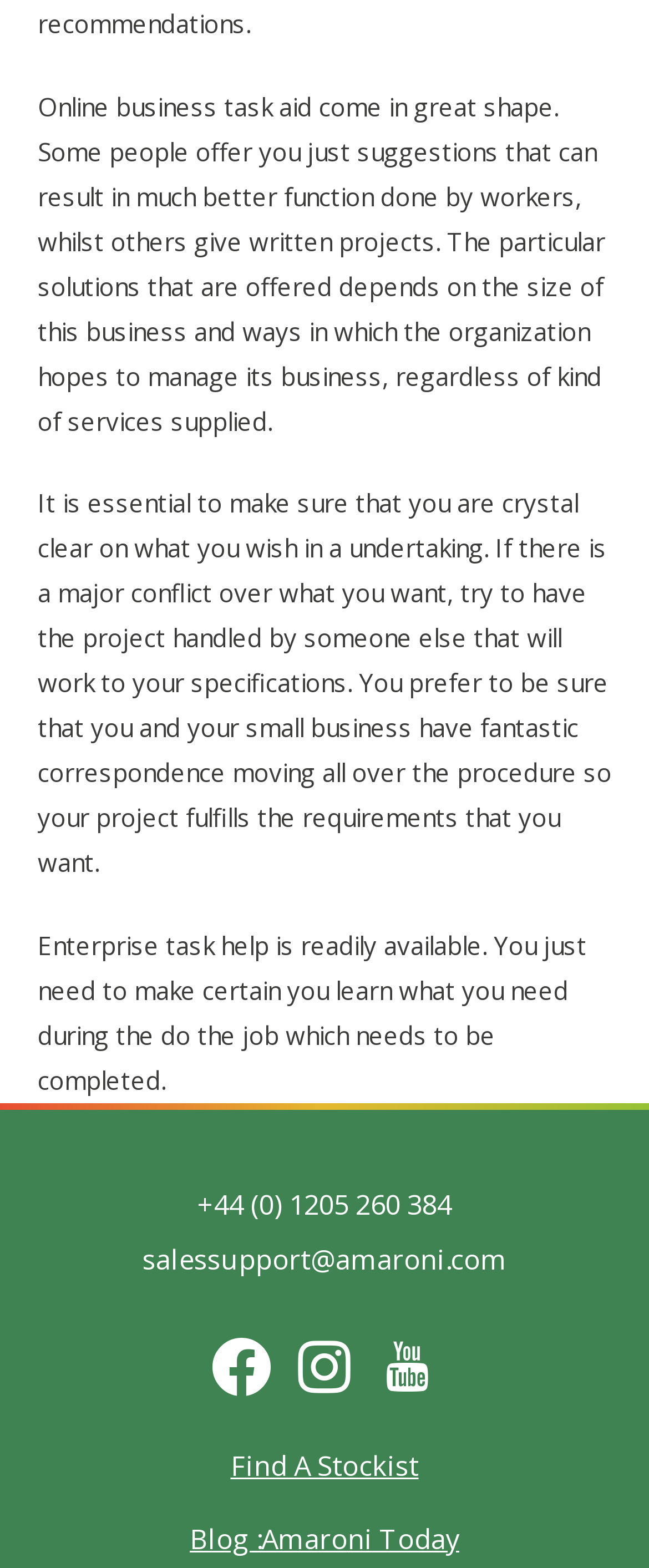How many social media links are present on the webpage?
Please ensure your answer to the question is detailed and covers all necessary aspects.

The social media links are found in the link elements with the OCR texts 'Facebook', 'Instagram', and 'Title'. There are three such elements, hence the answer is 3.